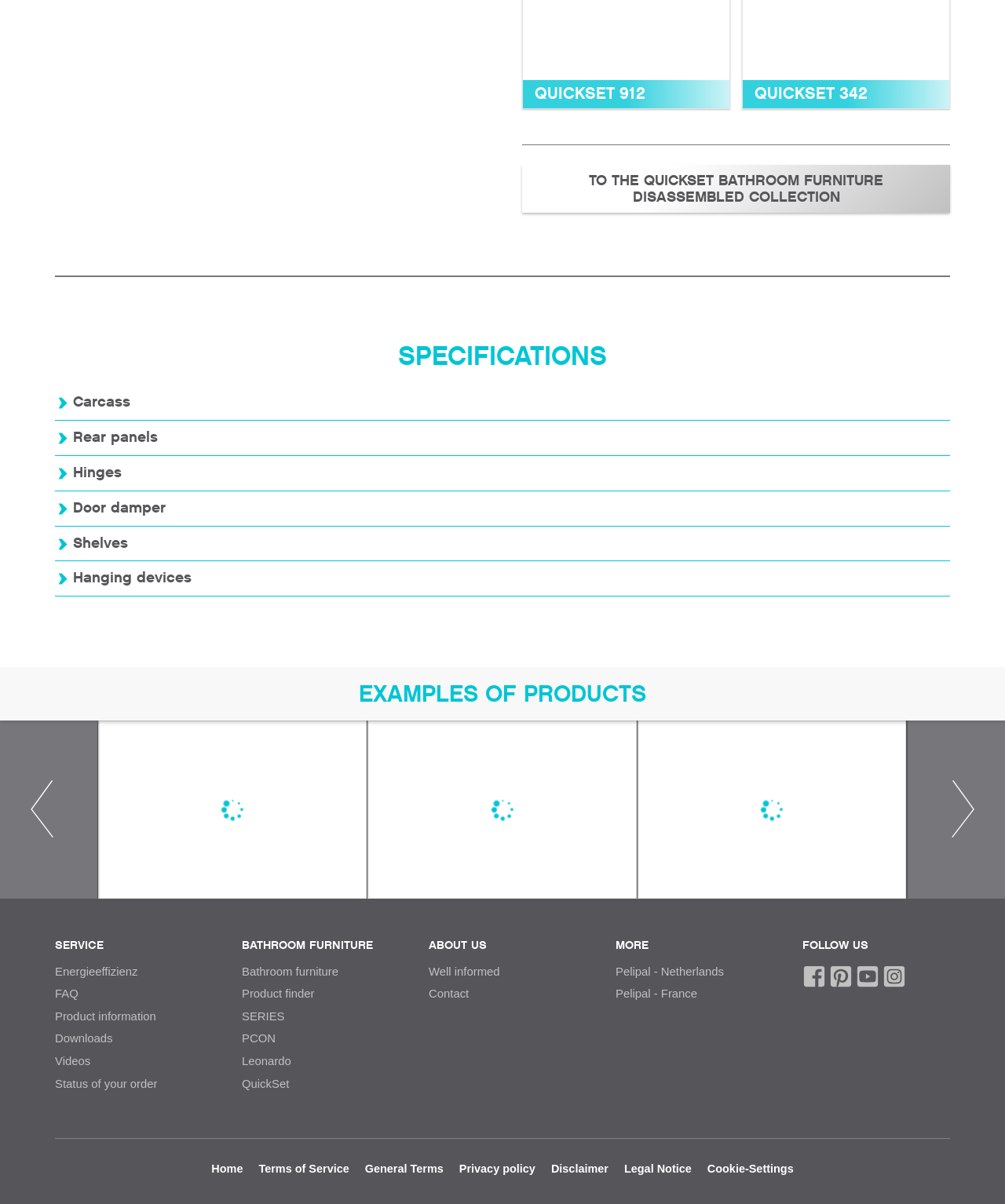Identify the bounding box coordinates of the HTML element based on this description: "Pelipal - France".

[0.612, 0.82, 0.694, 0.831]